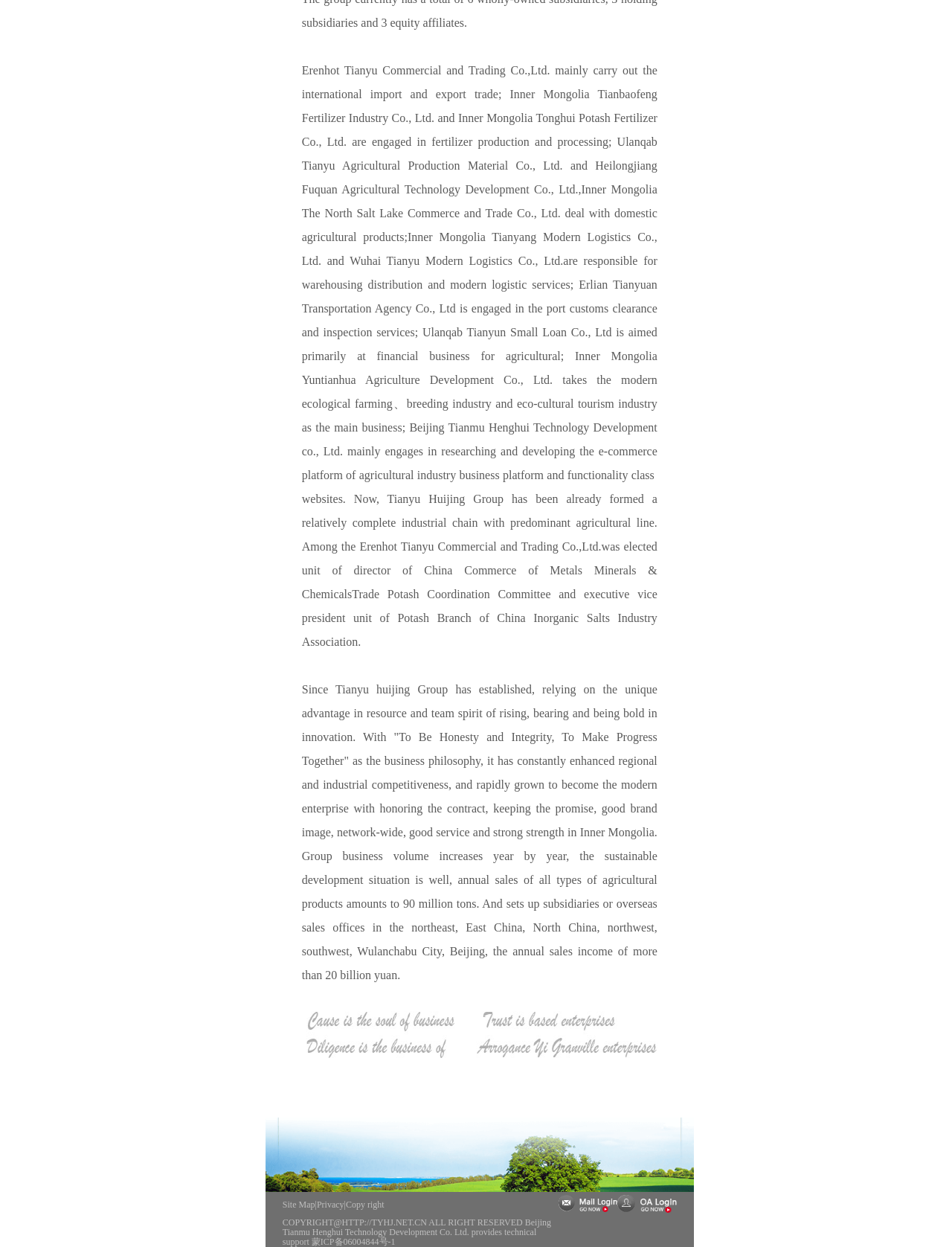Please provide a comprehensive answer to the question below using the information from the image: How many tons of agricultural products are sold annually?

According to the StaticText element with bounding box coordinates [0.317, 0.548, 0.69, 0.787], the annual sales of all types of agricultural products amount to 90 million tons.